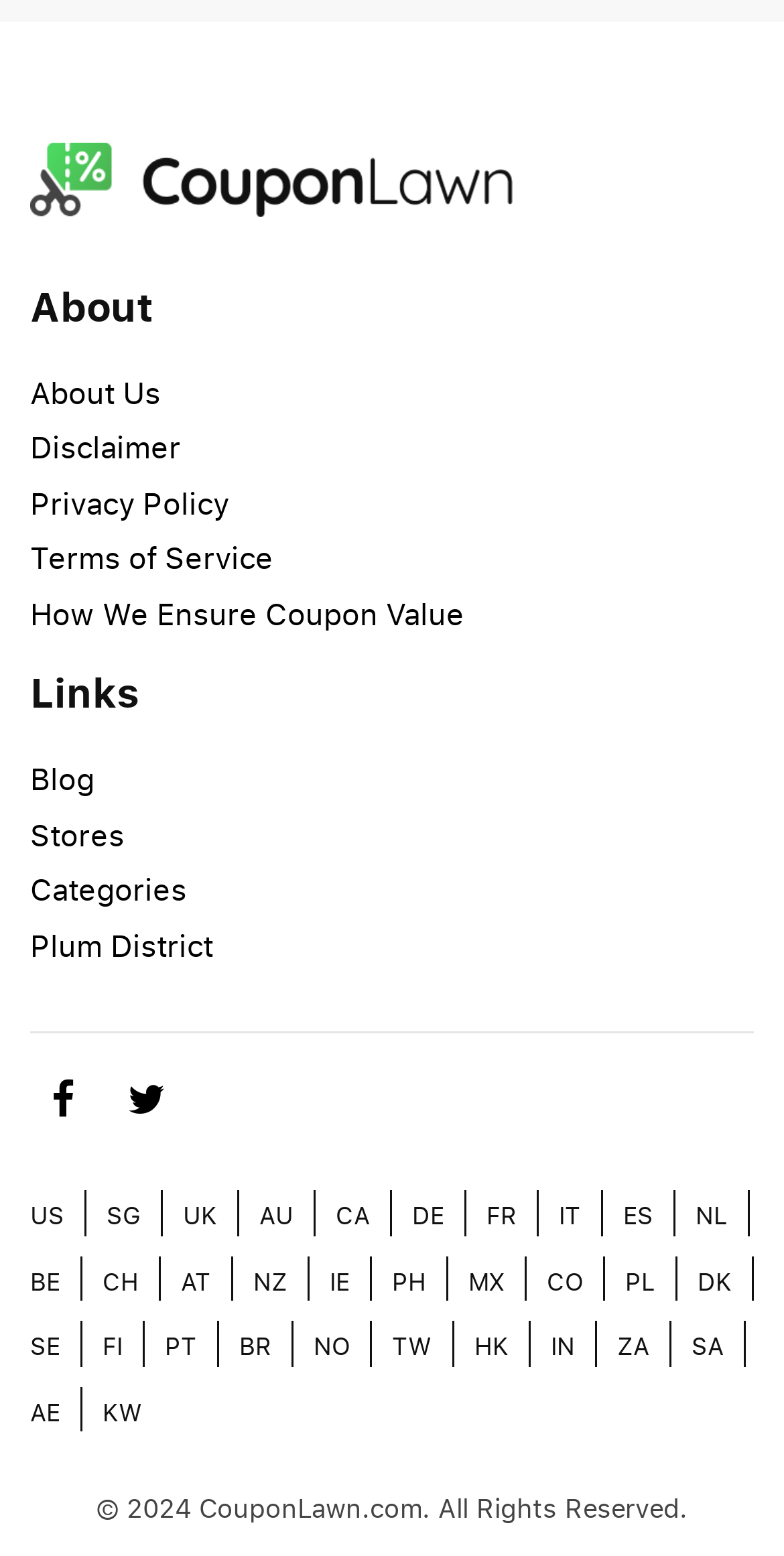Highlight the bounding box of the UI element that corresponds to this description: "Terms of Service".

[0.038, 0.345, 0.349, 0.371]